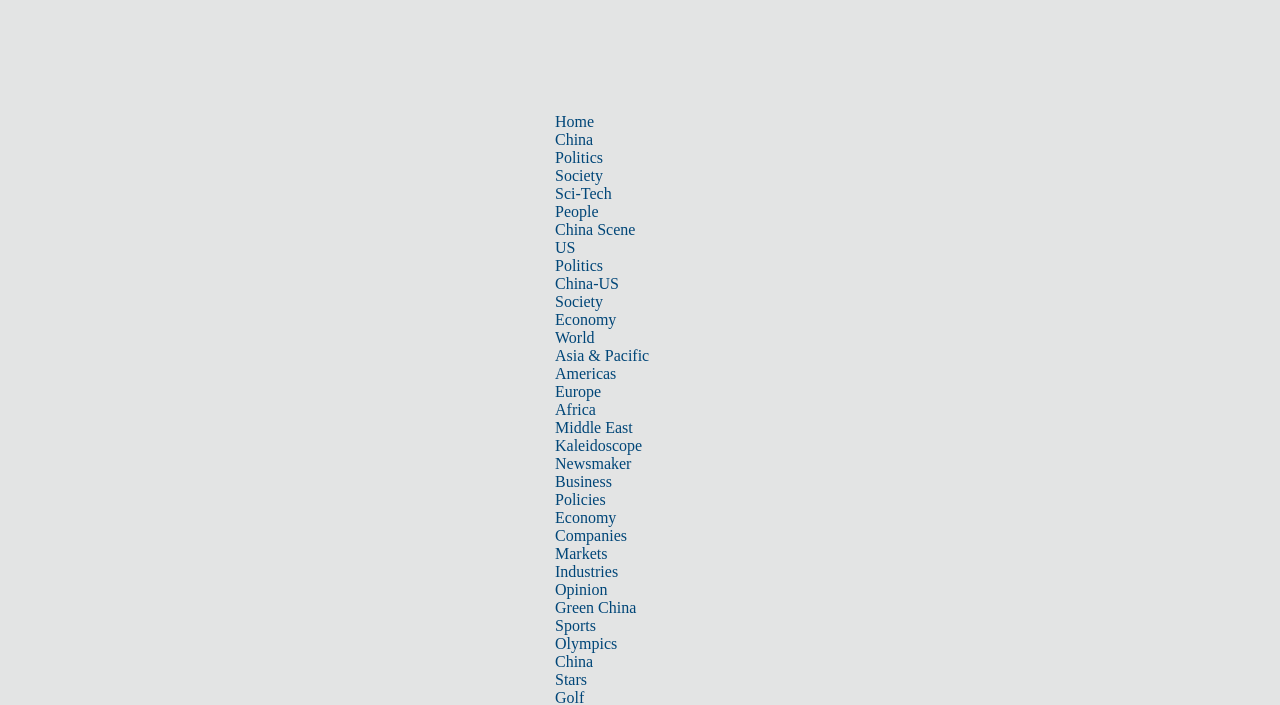Determine the bounding box coordinates of the region I should click to achieve the following instruction: "Go to the 'Politics' section". Ensure the bounding box coordinates are four float numbers between 0 and 1, i.e., [left, top, right, bottom].

[0.434, 0.211, 0.471, 0.235]